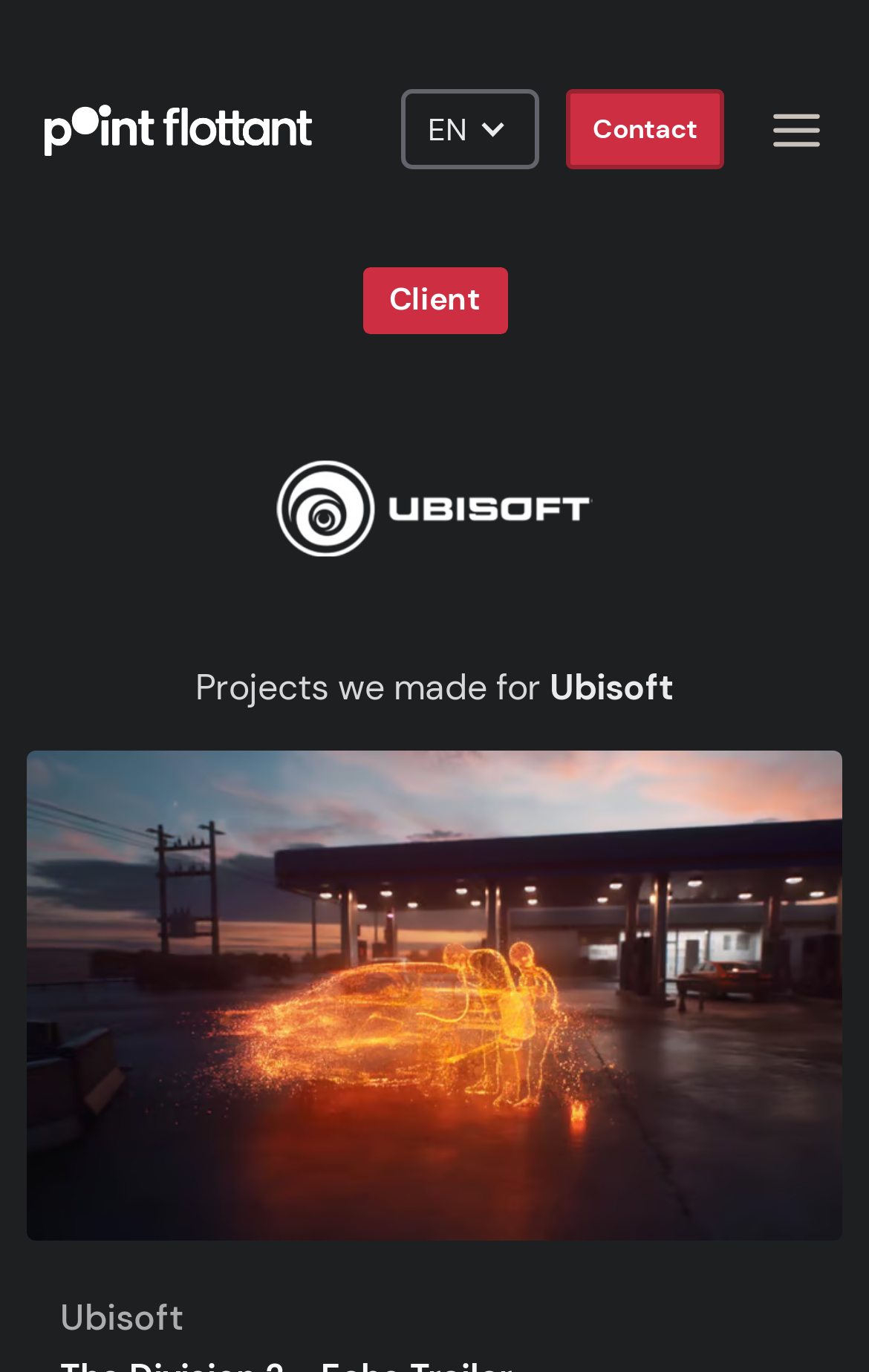Based on the element description "Contact", predict the bounding box coordinates of the UI element.

[0.651, 0.065, 0.833, 0.123]